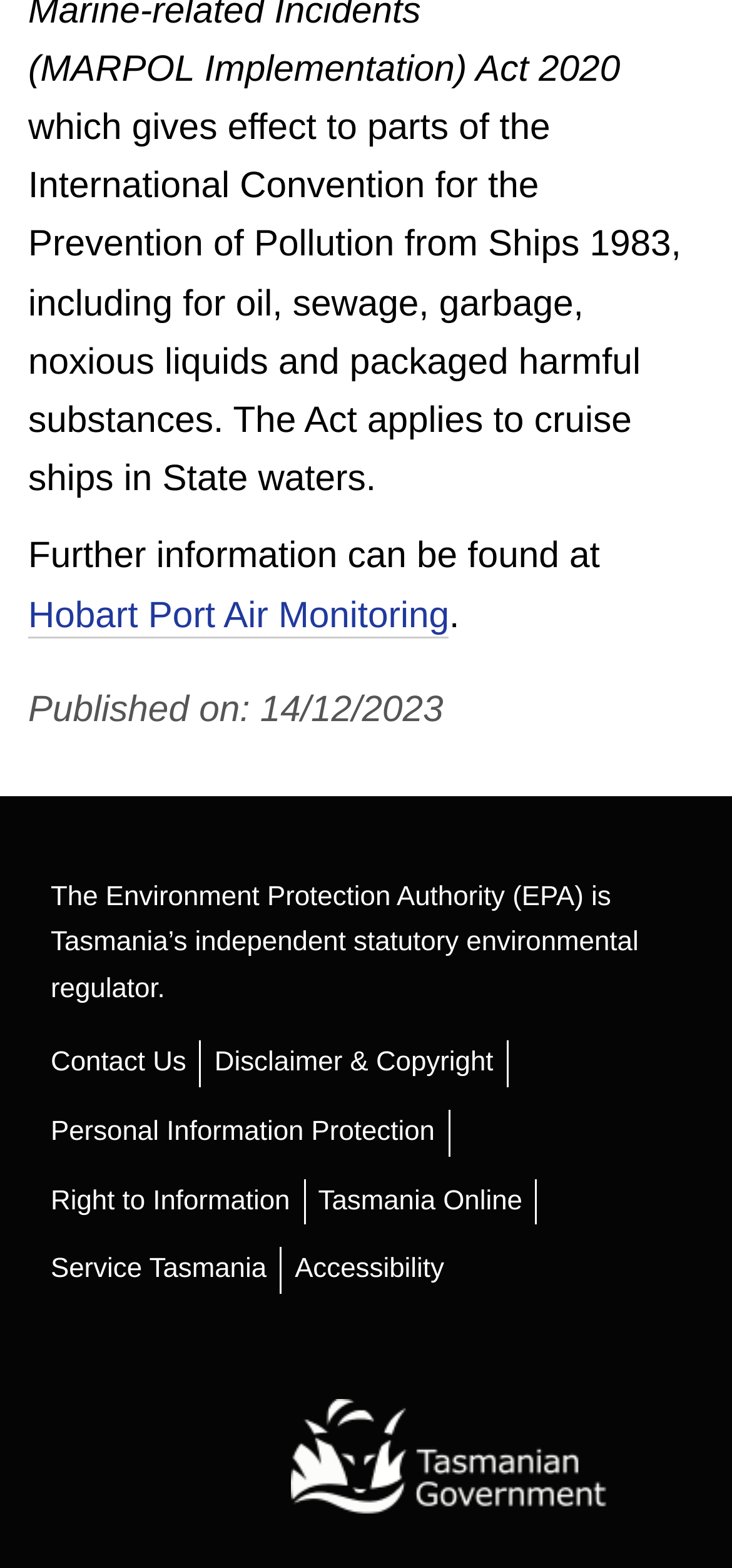Provide the bounding box coordinates in the format (top-left x, top-left y, bottom-right x, bottom-right y). All values are floating point numbers between 0 and 1. Determine the bounding box coordinate of the UI element described as: Hobart Port Air Monitoring

[0.038, 0.379, 0.614, 0.407]